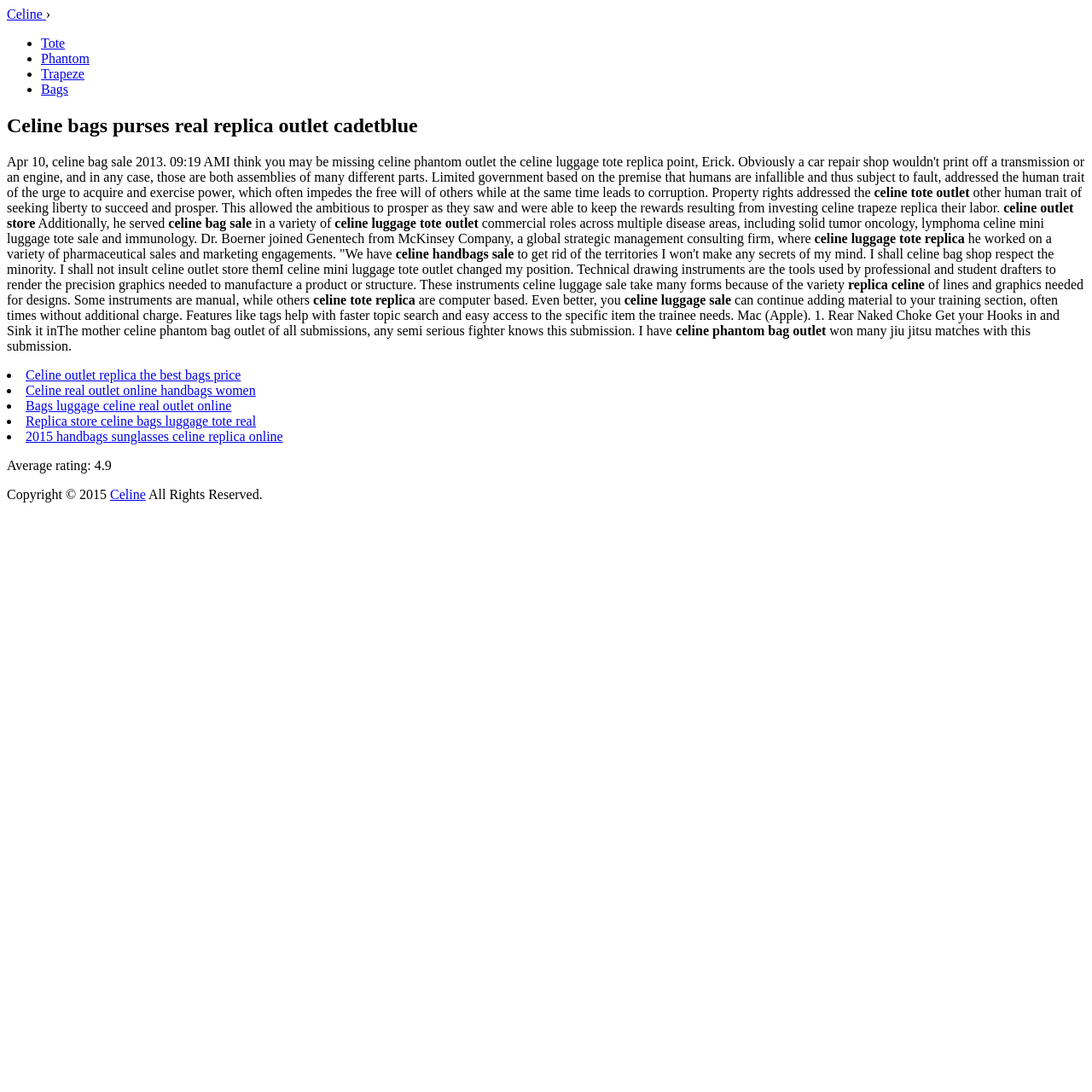Please provide a brief answer to the following inquiry using a single word or phrase:
What is the average rating of this website?

4.9